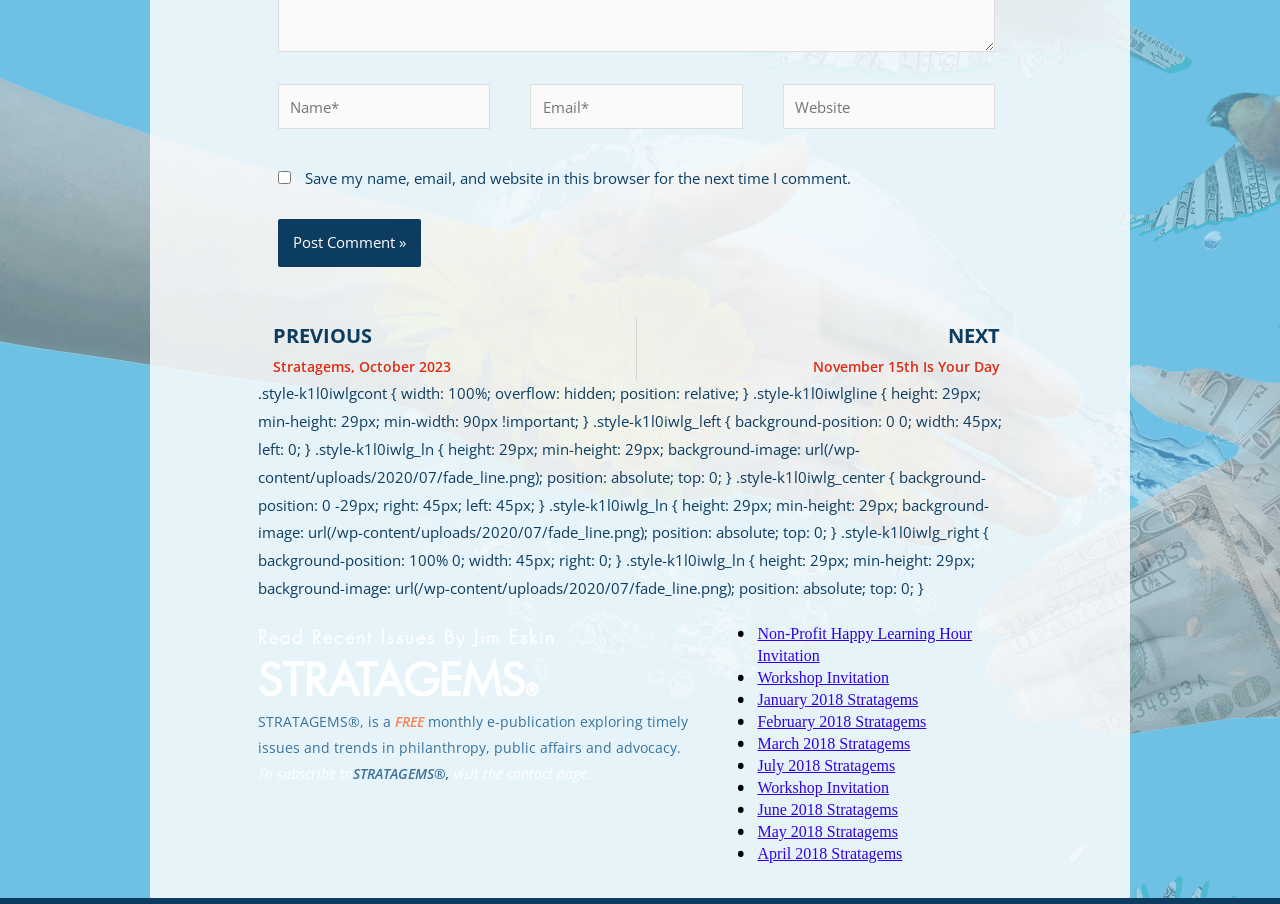Identify the coordinates of the bounding box for the element that must be clicked to accomplish the instruction: "Subscribe to STRATAGEMS".

[0.202, 0.845, 0.276, 0.866]